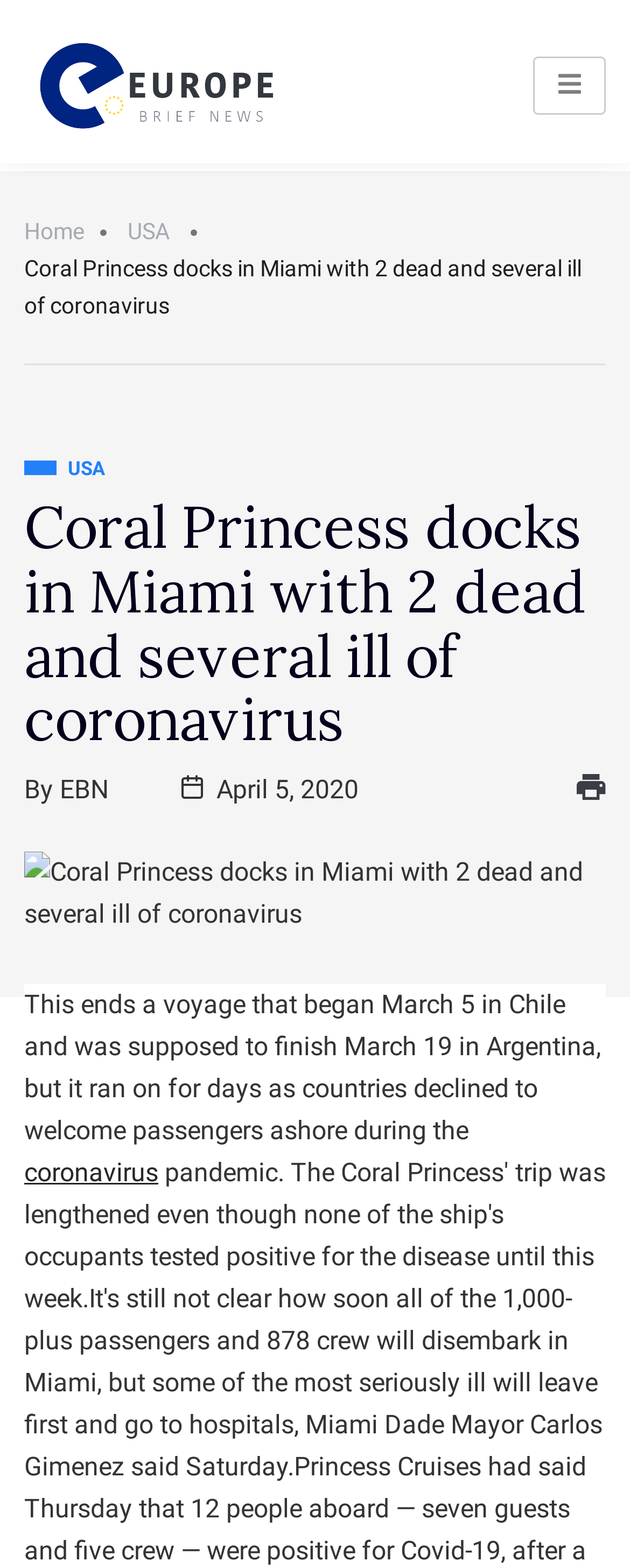Identify the first-level heading on the webpage and generate its text content.

Coral Princess docks in Miami with 2 dead and several ill of coronavirus